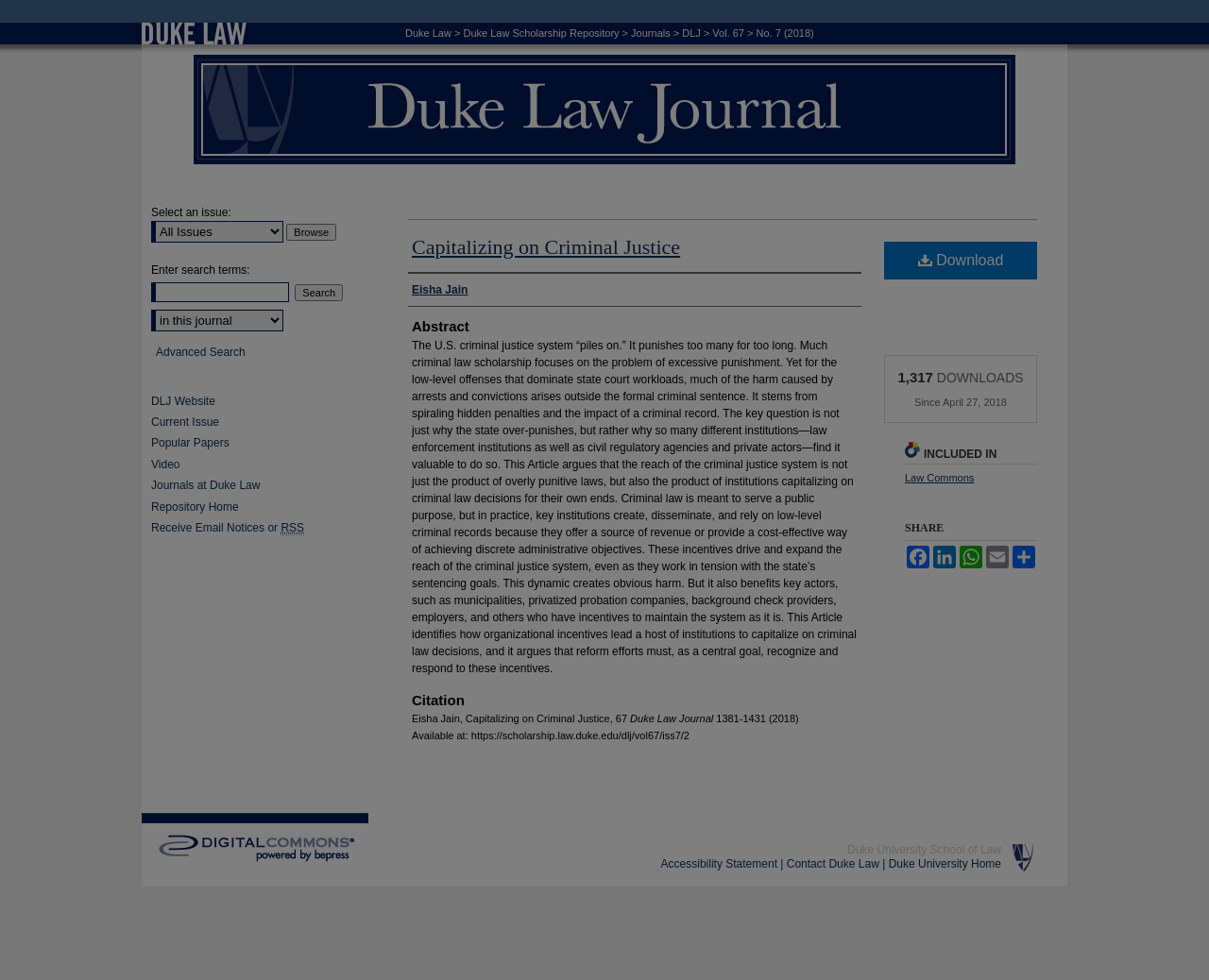Provide a one-word or short-phrase answer to the question:
Who is the author of the article?

Eisha Jain